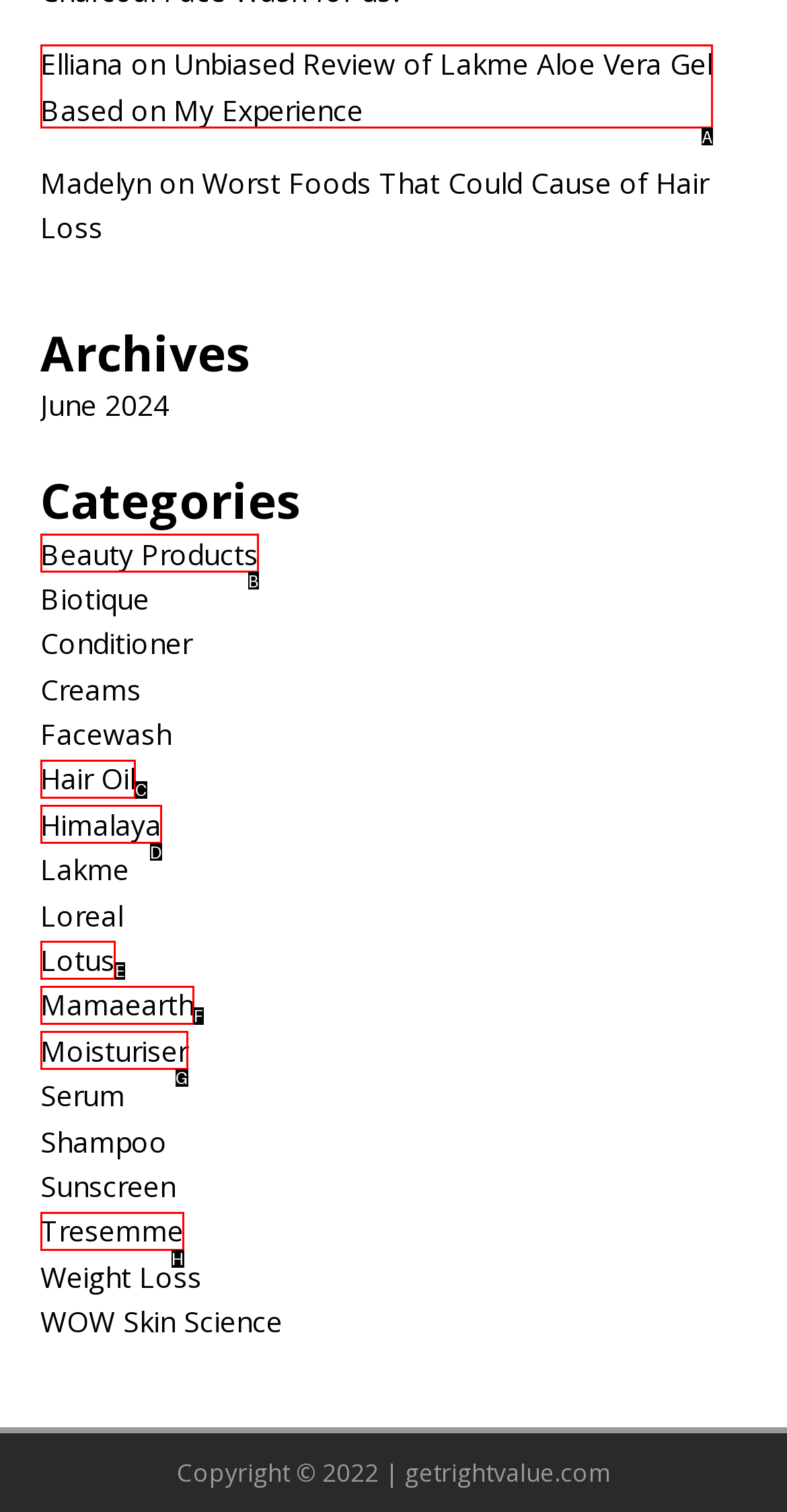Based on the element described as: Beauty Products
Find and respond with the letter of the correct UI element.

B